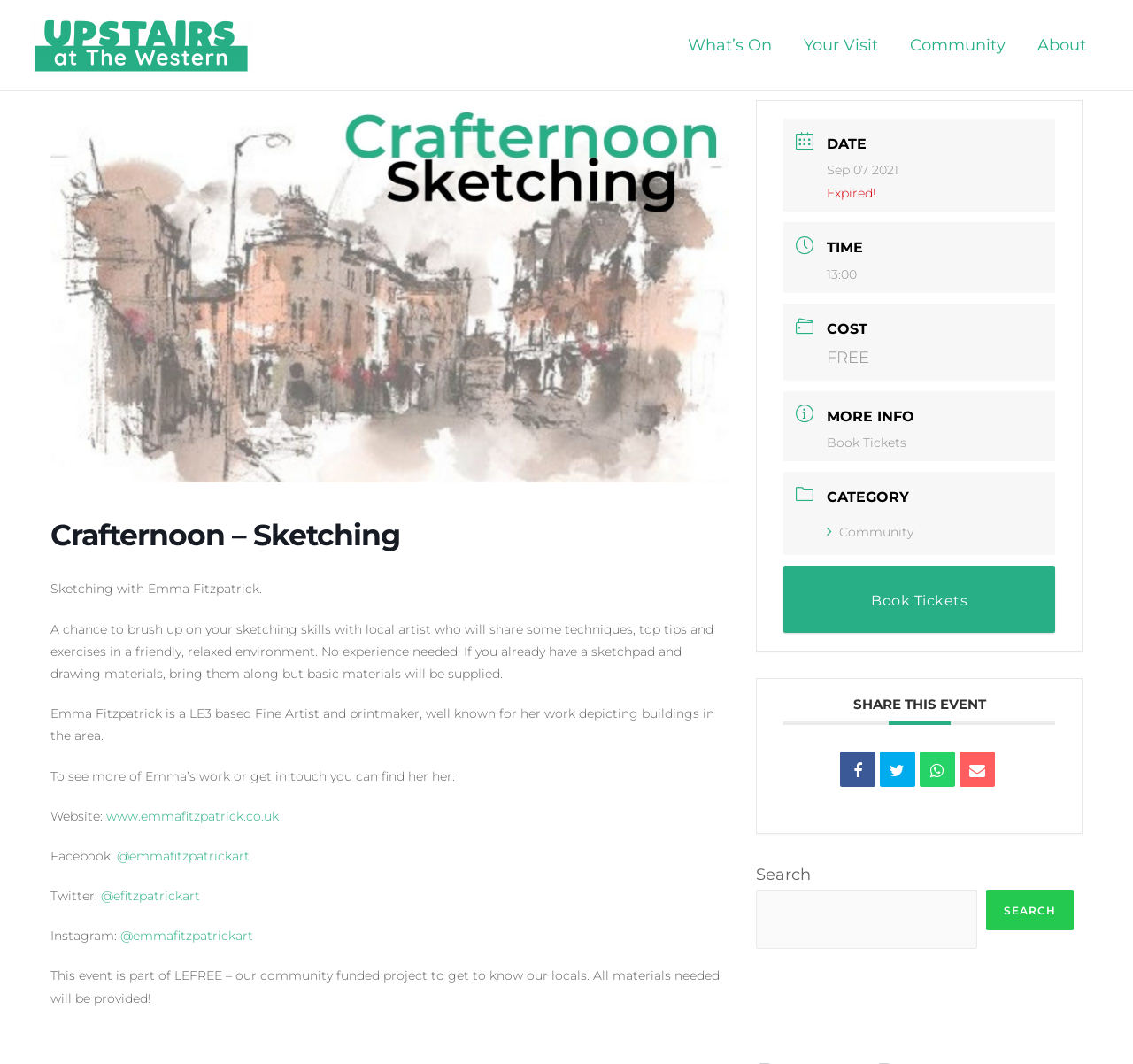Bounding box coordinates are specified in the format (top-left x, top-left y, bottom-right x, bottom-right y). All values are floating point numbers bounded between 0 and 1. Please provide the bounding box coordinate of the region this sentence describes: title="Email"

[0.847, 0.706, 0.878, 0.739]